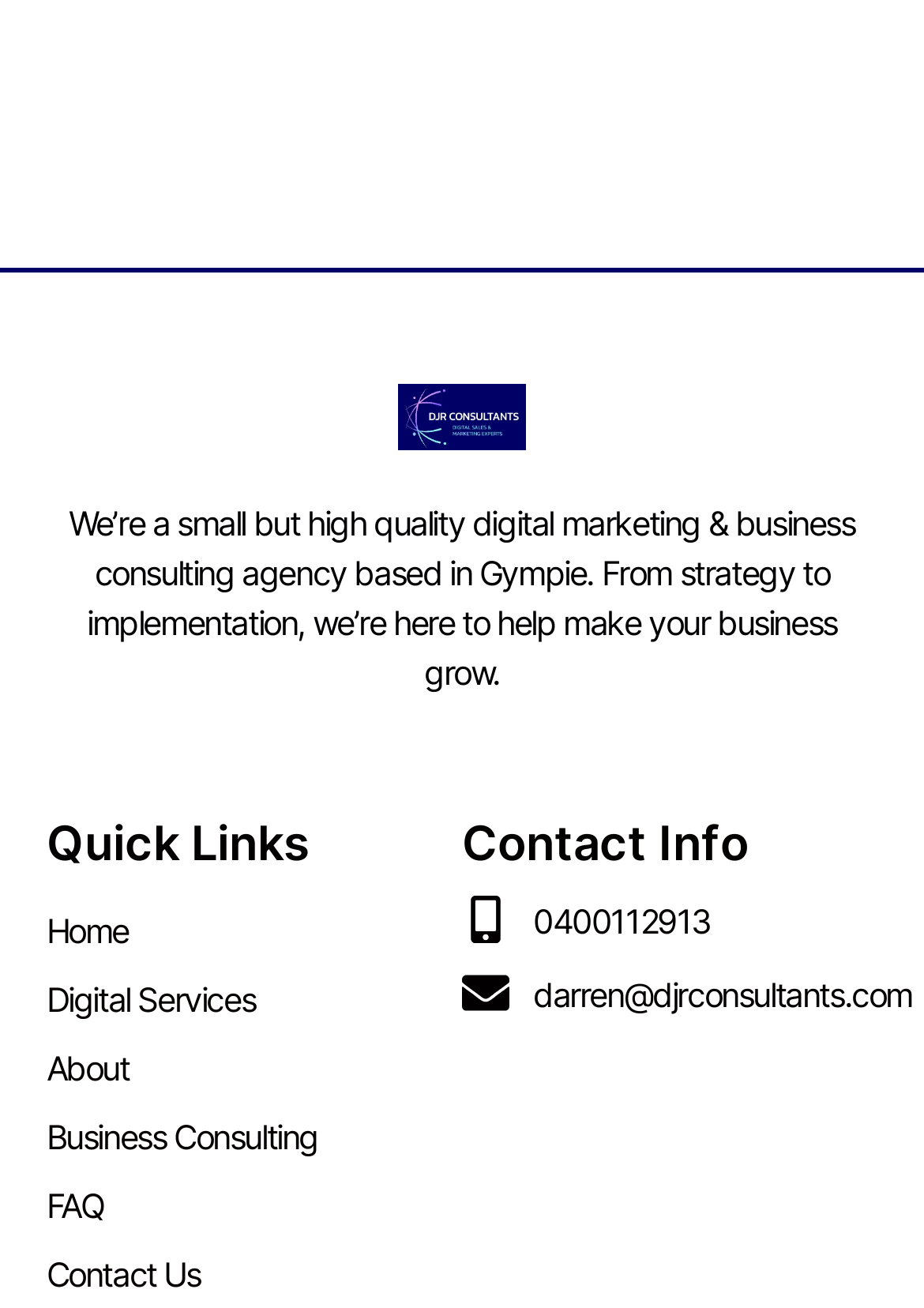Please specify the bounding box coordinates for the clickable region that will help you carry out the instruction: "view digital services".

[0.05, 0.737, 0.5, 0.789]